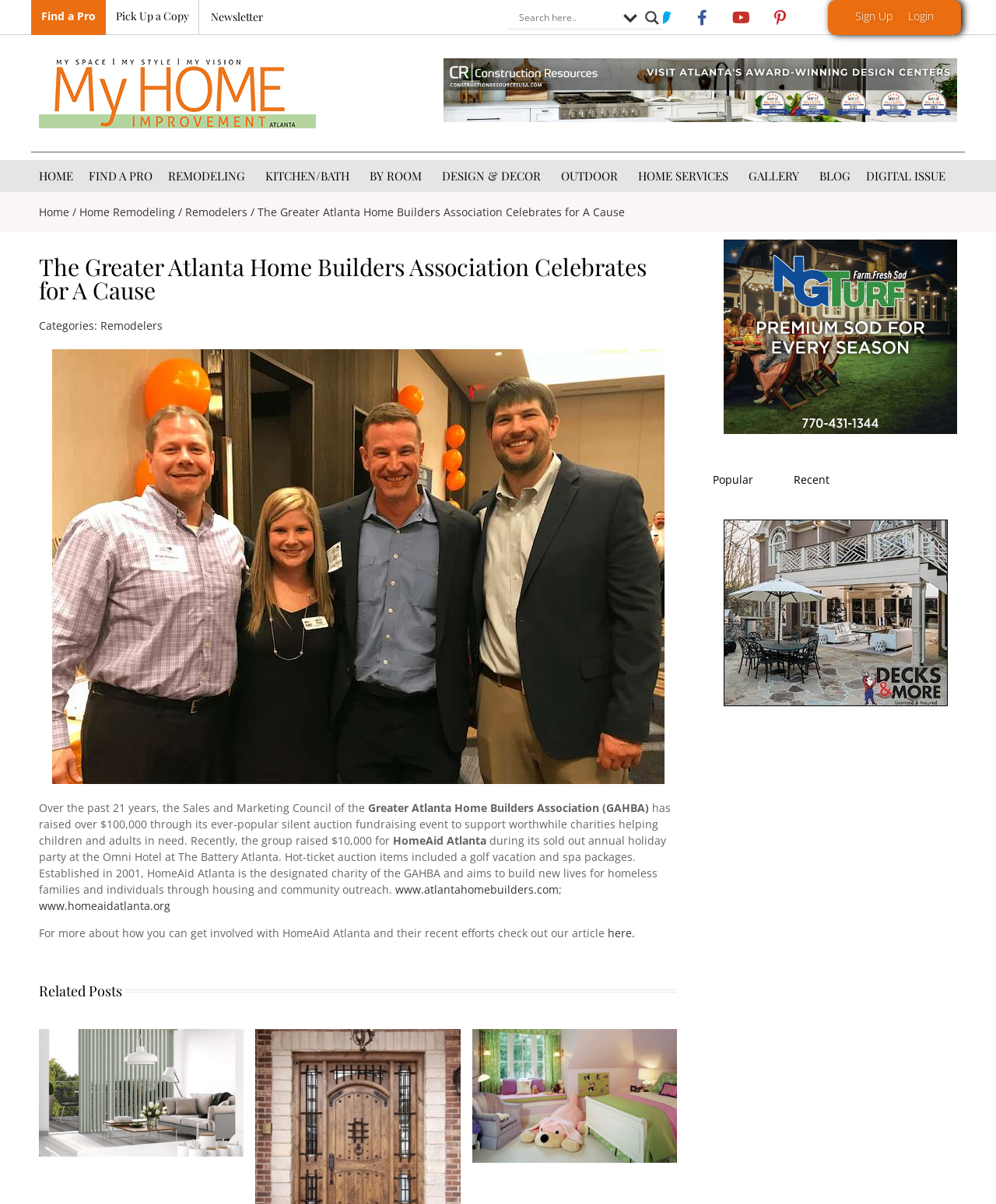What is the location of the Omni Hotel?
Based on the image, provide a one-word or brief-phrase response.

The Battery Atlanta